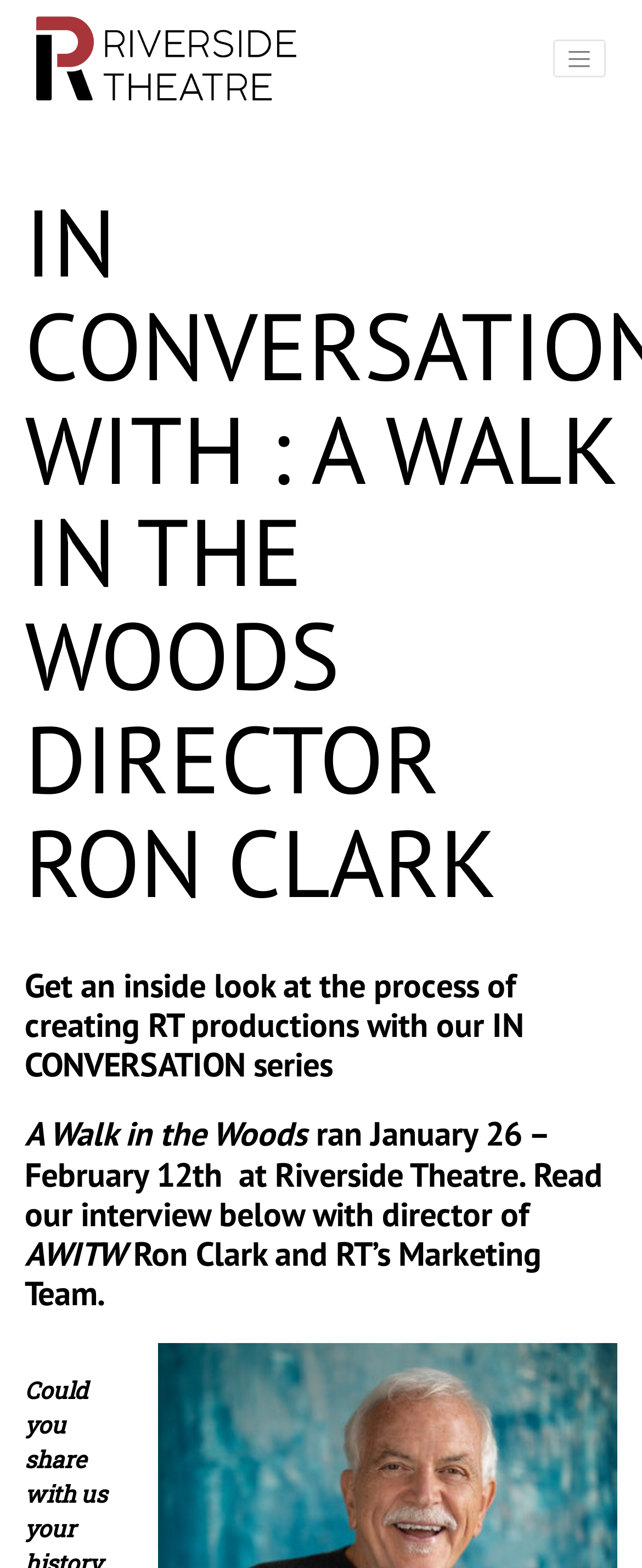Construct a comprehensive caption that outlines the webpage's structure and content.

The webpage is about an interview with Ron Clark, the director of "A Walk in the Woods" at Riverside Theatre in Iowa City, Iowa. At the top of the page, there is a main navigation section with a heading "Main Navigation" and a link to "Riverside Theatre – Iowa City, Iowa" accompanied by an image. To the right of the navigation section, there is a toggle button to expand or collapse the navigation menu.

Below the navigation section, there is a large header section that spans almost the entire width of the page. Within this section, there are three headings. The first heading is "IN CONVERSATION WITH : A WALK IN THE WOODS DIRECTOR RON CLARK", which is prominently displayed. The second heading provides an introduction to the "IN CONVERSATION" series, which offers a behind-the-scenes look at the production process of Riverside Theatre. The third heading provides more context about the interview, mentioning that "A Walk in the Woods" ran from January 26 to February 12th and that the interview with director Ron Clark and the marketing team can be found below.

Overall, the webpage appears to be a blog post or article featuring an interview with the director of a play, with a clear structure and organization.